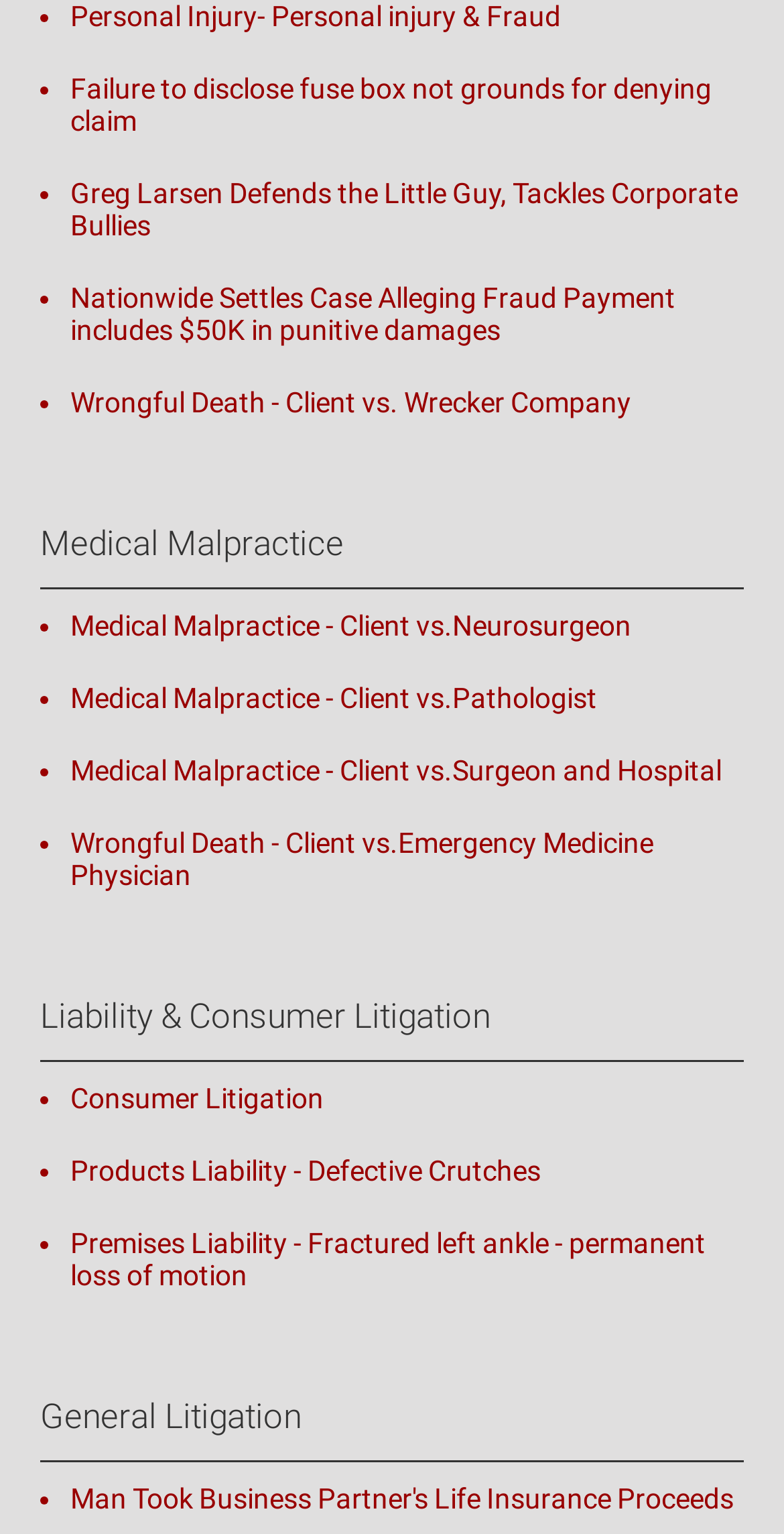Find the bounding box coordinates for the UI element that matches this description: "Medical Malpractice - Client vs.Pathologist".

[0.09, 0.444, 0.762, 0.465]